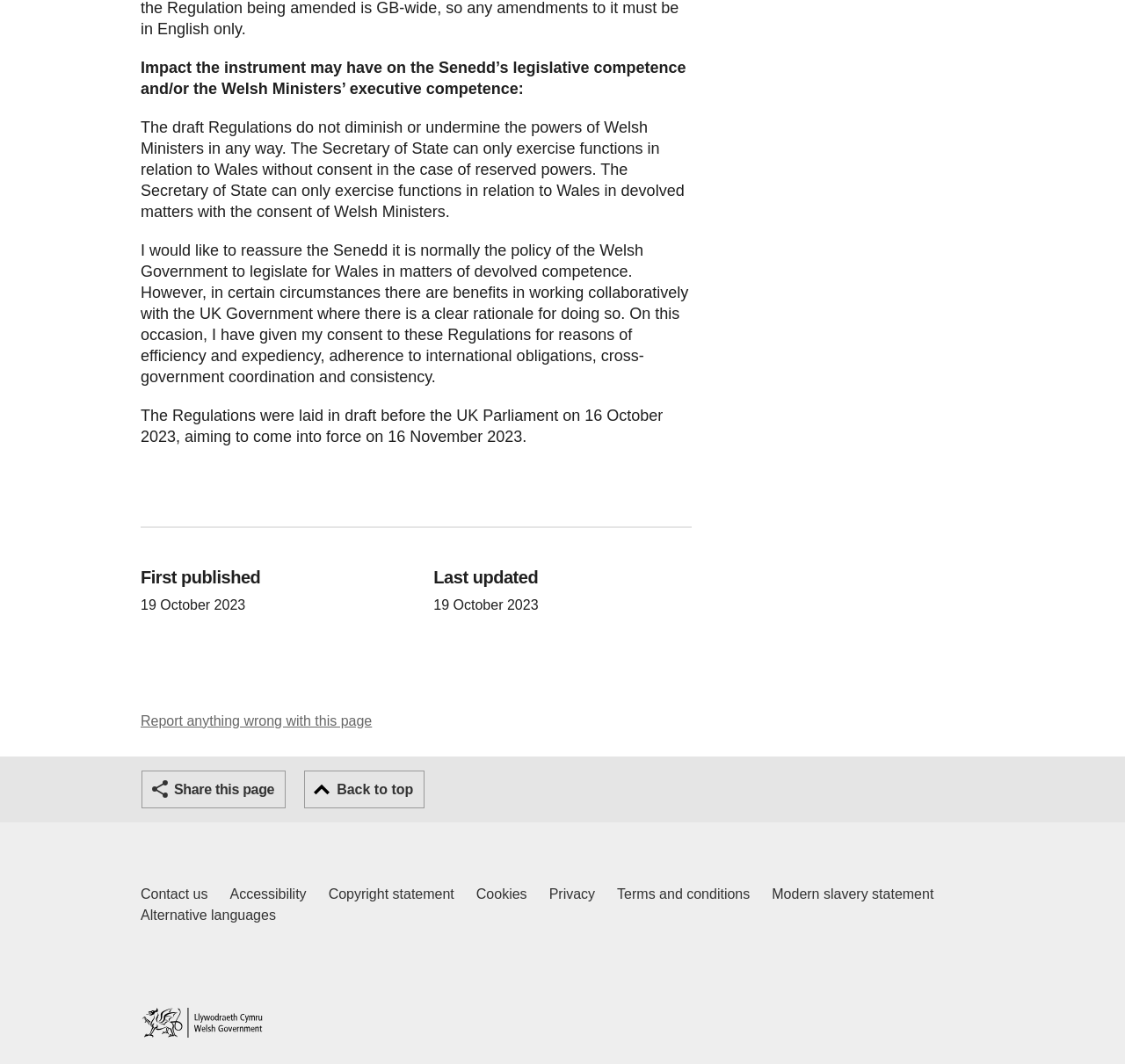Please find the bounding box coordinates of the element's region to be clicked to carry out this instruction: "Search for something".

None